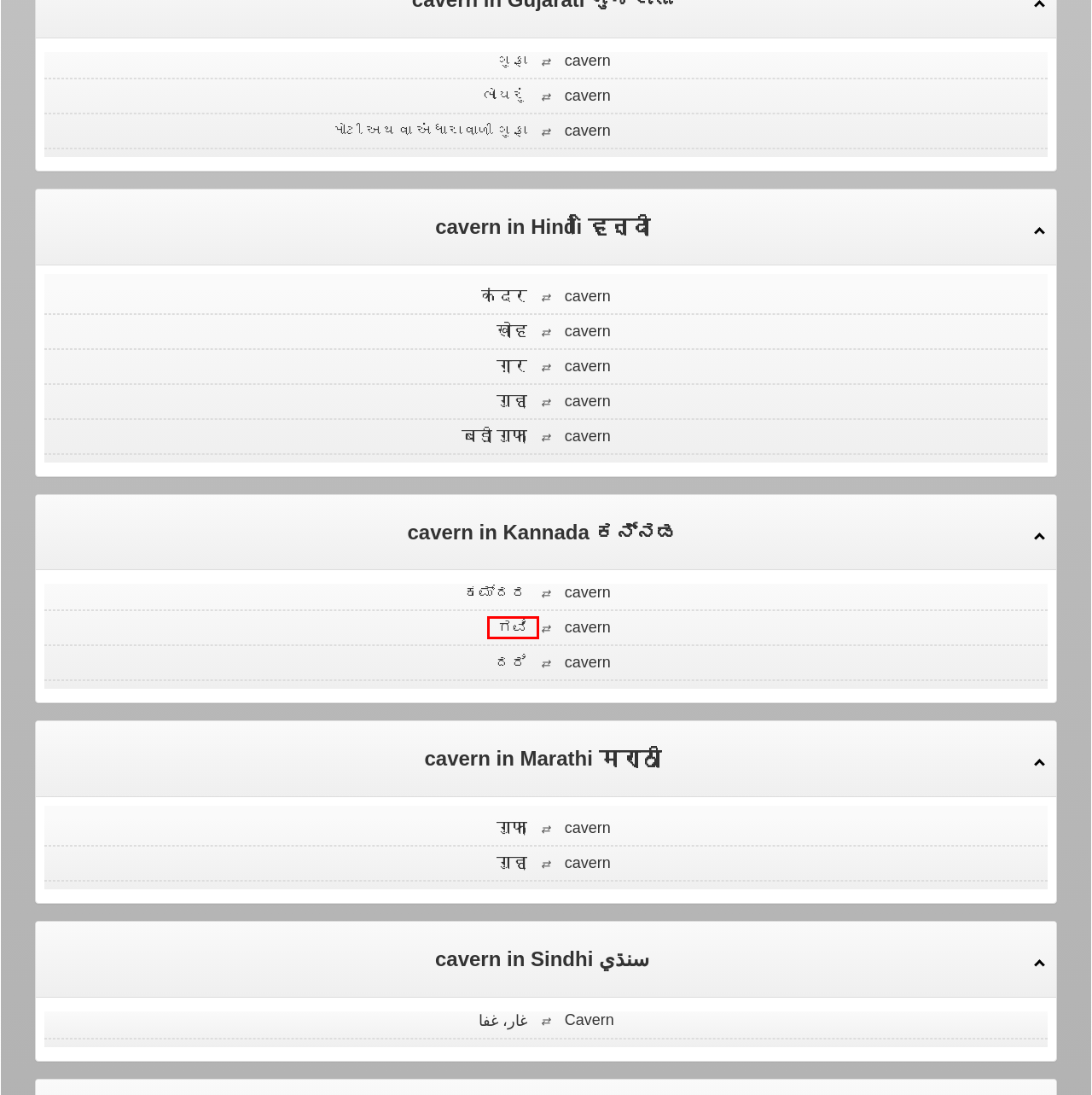Please examine the screenshot provided, which contains a red bounding box around a UI element. Select the webpage description that most accurately describes the new page displayed after clicking the highlighted element. Here are the candidates:
A. खोह meaning in Dogri डोगरी #KHANDBAHALE
B. ग़ार meaning in Dogri डोगरी #KHANDBAHALE
C. गुहा meaning in Dogri डोगरी #KHANDBAHALE
D. ಗವಿ meaning in Dogri डोगरी #KHANDBAHALE
E. ભોયરું meaning in Dogri डोगरी #KHANDBAHALE
F. बड़ी गुफा meaning in Dogri डोगरी #KHANDBAHALE
G. Cavern meaning in Dogri डोगरी #KHANDBAHALE
H. ಕಮ್ದರ meaning in Dogri डोगरी #KHANDBAHALE

D